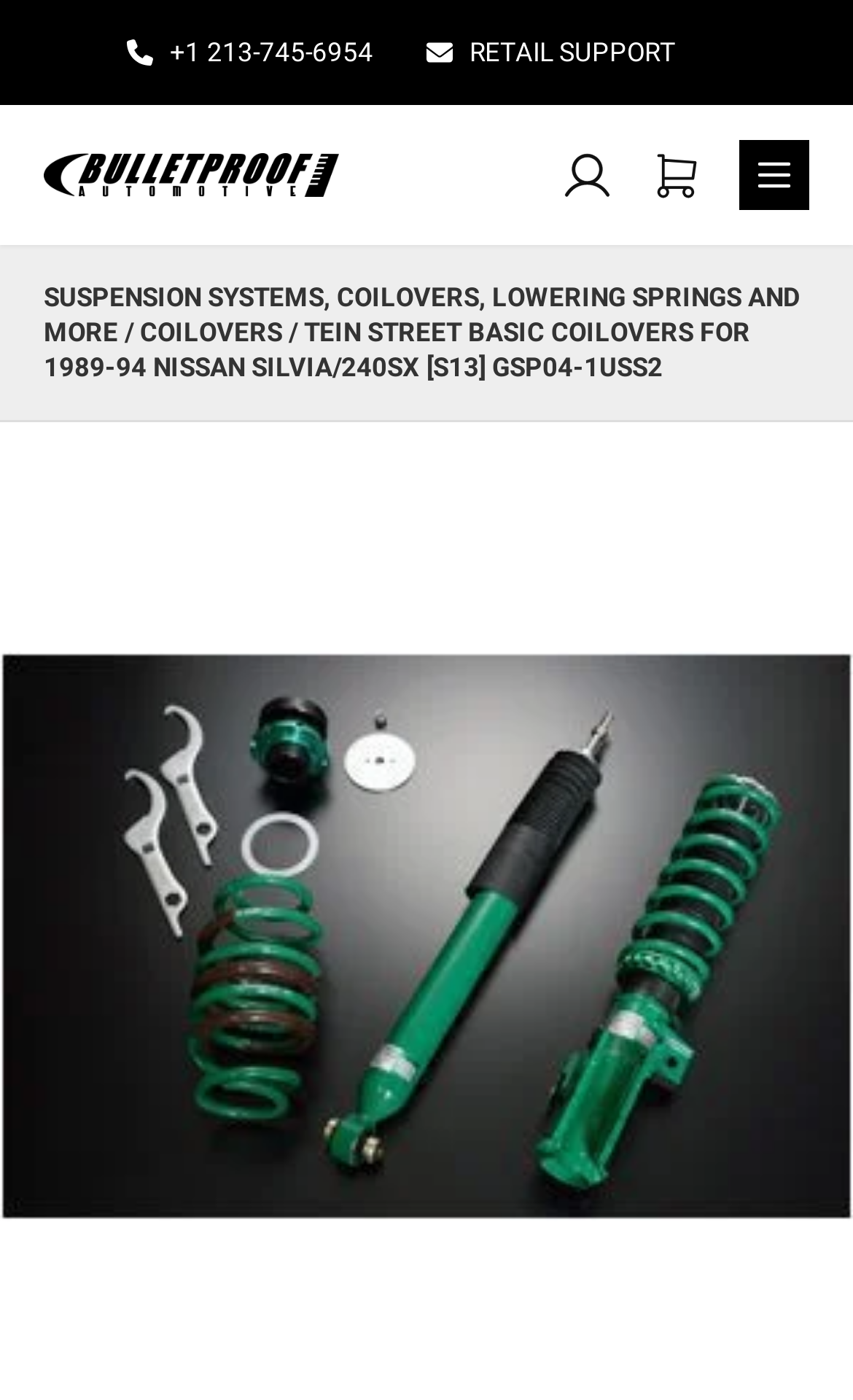Refer to the image and offer a detailed explanation in response to the question: What is the phone number on the top left?

I found the phone number by looking at the top left corner of the webpage, where I saw a link with the text '+1 213-745-6954'.